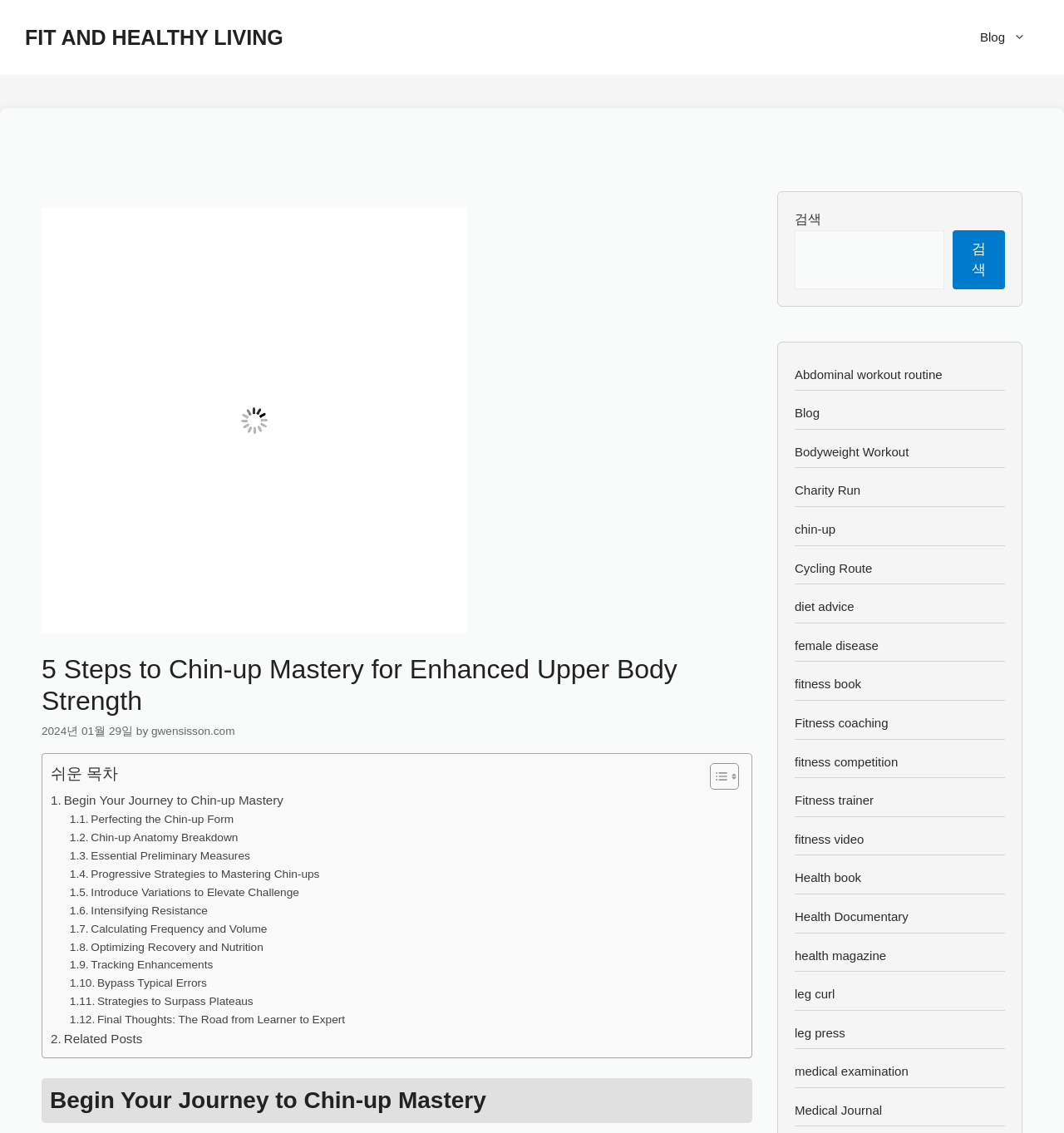Find the bounding box coordinates of the clickable area that will achieve the following instruction: "Click on the 'FIT AND HEALTHY LIVING' link".

[0.023, 0.023, 0.266, 0.043]